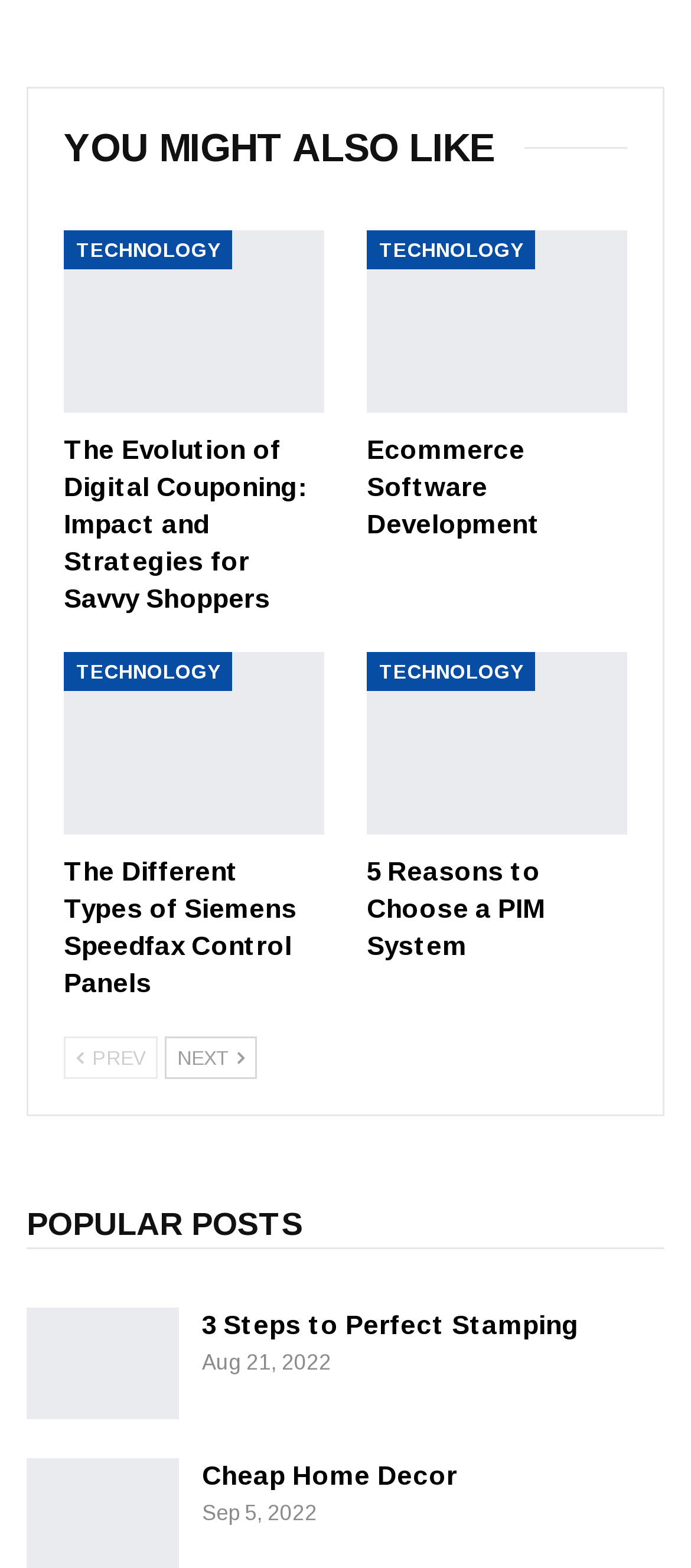What is the date of the latest popular post?
Based on the screenshot, answer the question with a single word or phrase.

Sep 5, 2022